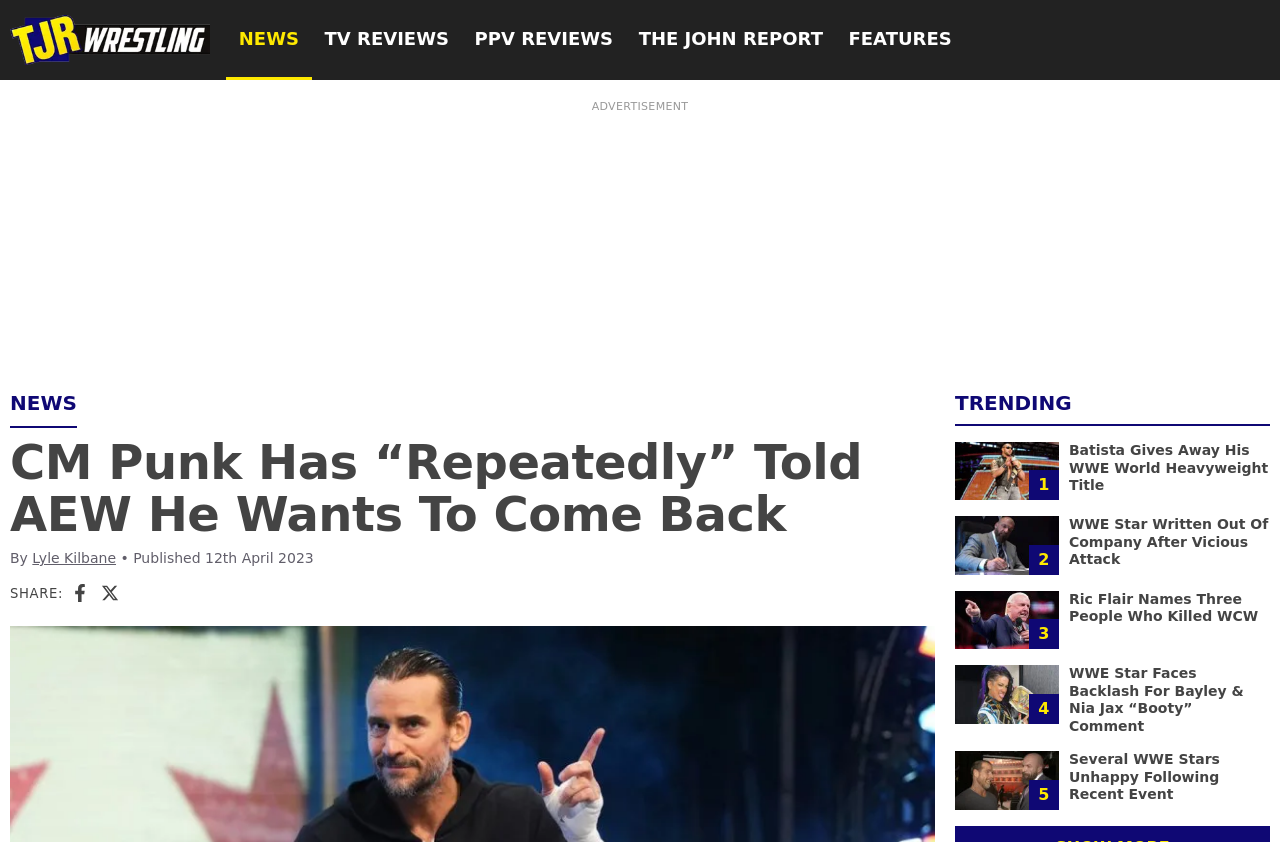How many social media sharing links are available?
Please give a well-detailed answer to the question.

I counted the social media sharing links below the article, which include Facebook and X. There are two links in total, which suggests that users can share the article on two different social media platforms.